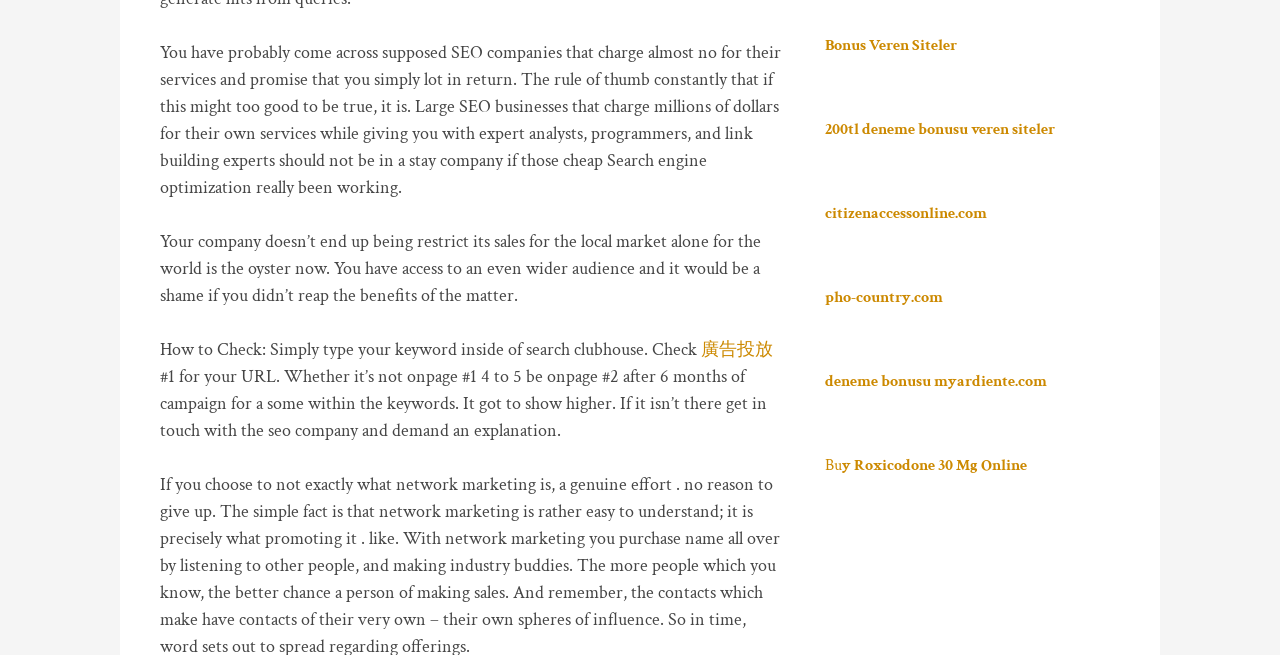Given the element description 廣告投放, identify the bounding box coordinates for the UI element on the webpage screenshot. The format should be (top-left x, top-left y, bottom-right x, bottom-right y), with values between 0 and 1.

[0.548, 0.516, 0.604, 0.551]